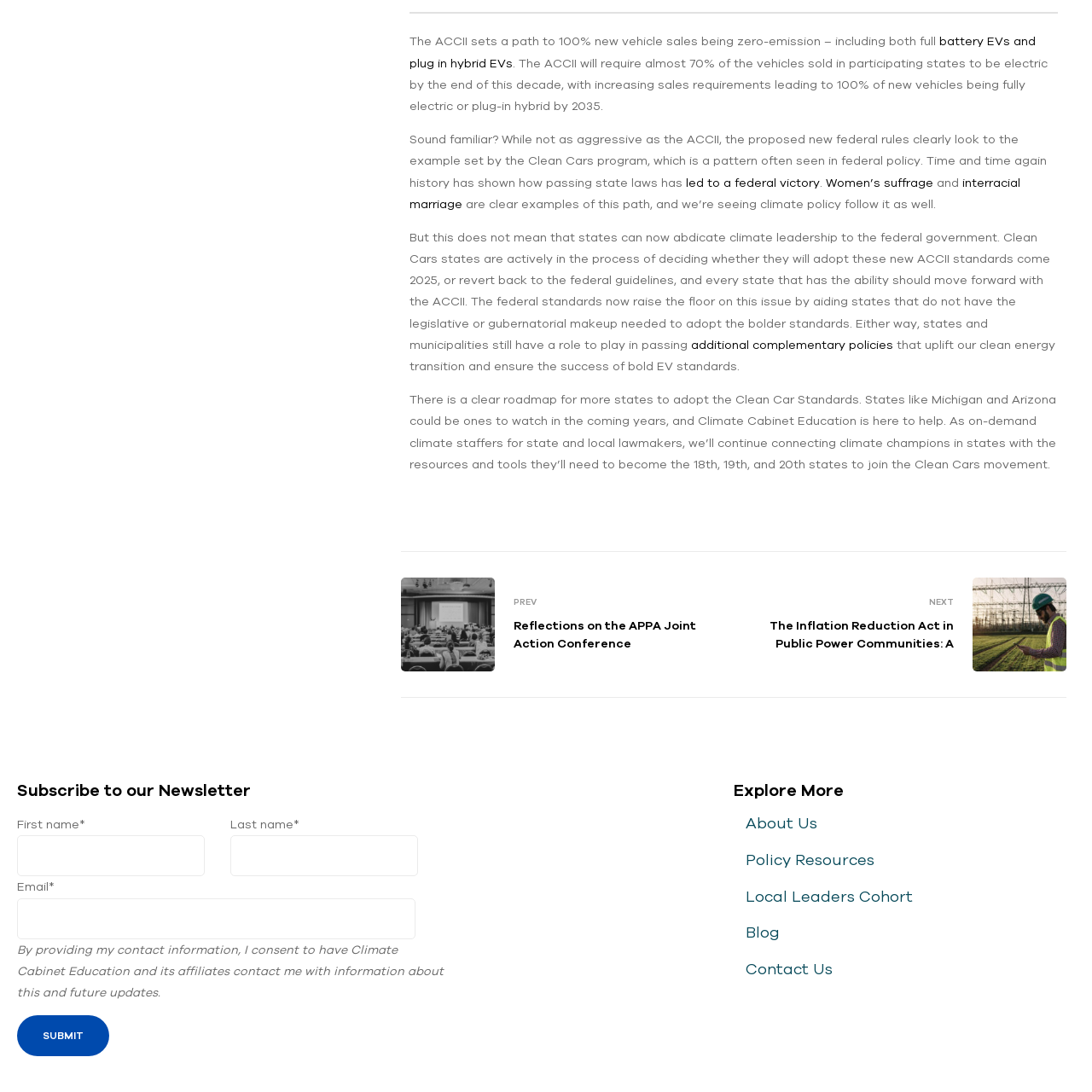Respond with a single word or phrase to the following question:
What is Climate Cabinet Education?

On-demand climate staffers